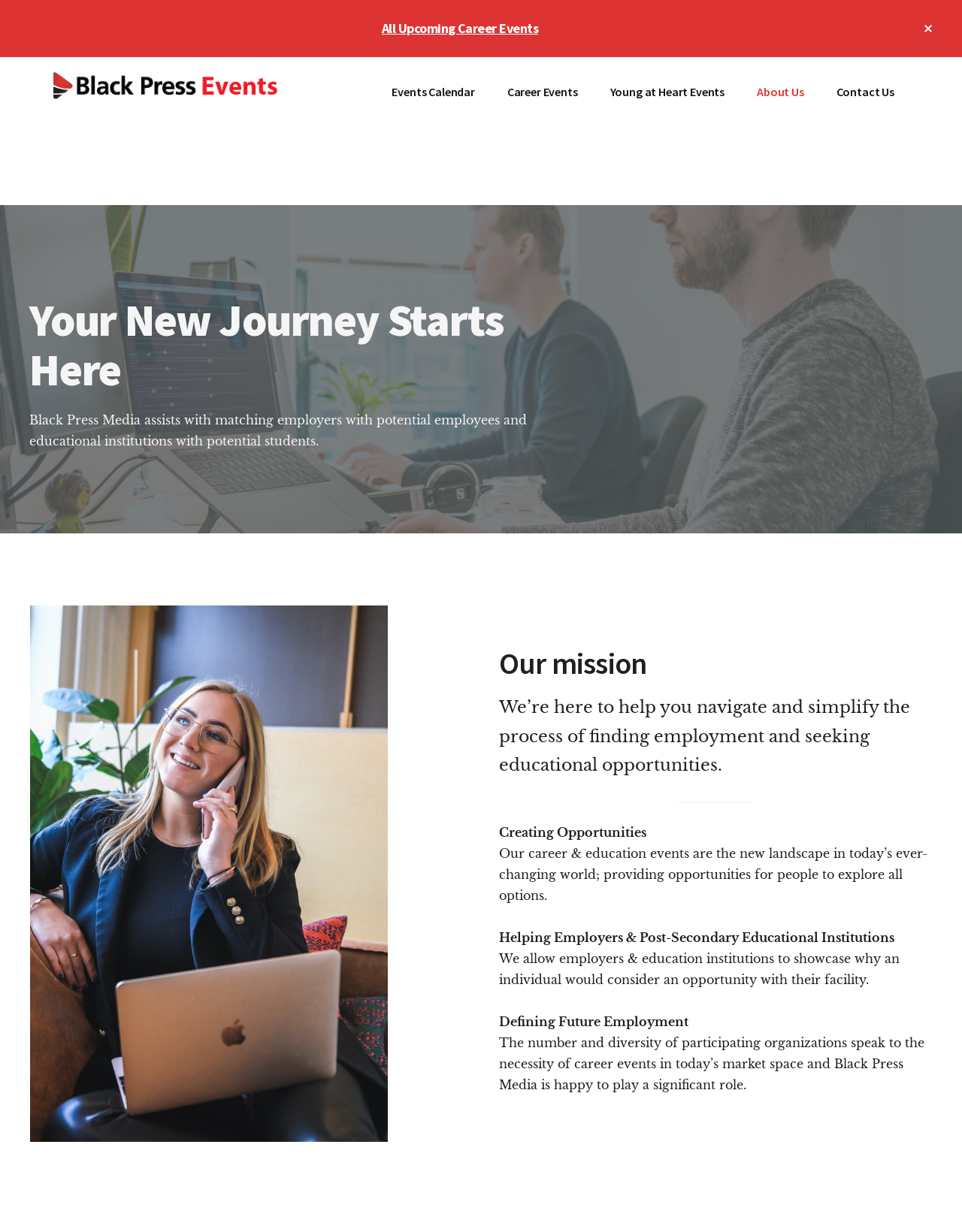What is the purpose of the career events?
Using the details from the image, give an elaborate explanation to answer the question.

According to the text on the webpage, Black Press Media assists with matching employers with potential employees and educational institutions with potential students, indicating that the purpose of the career events is to facilitate this matching process.